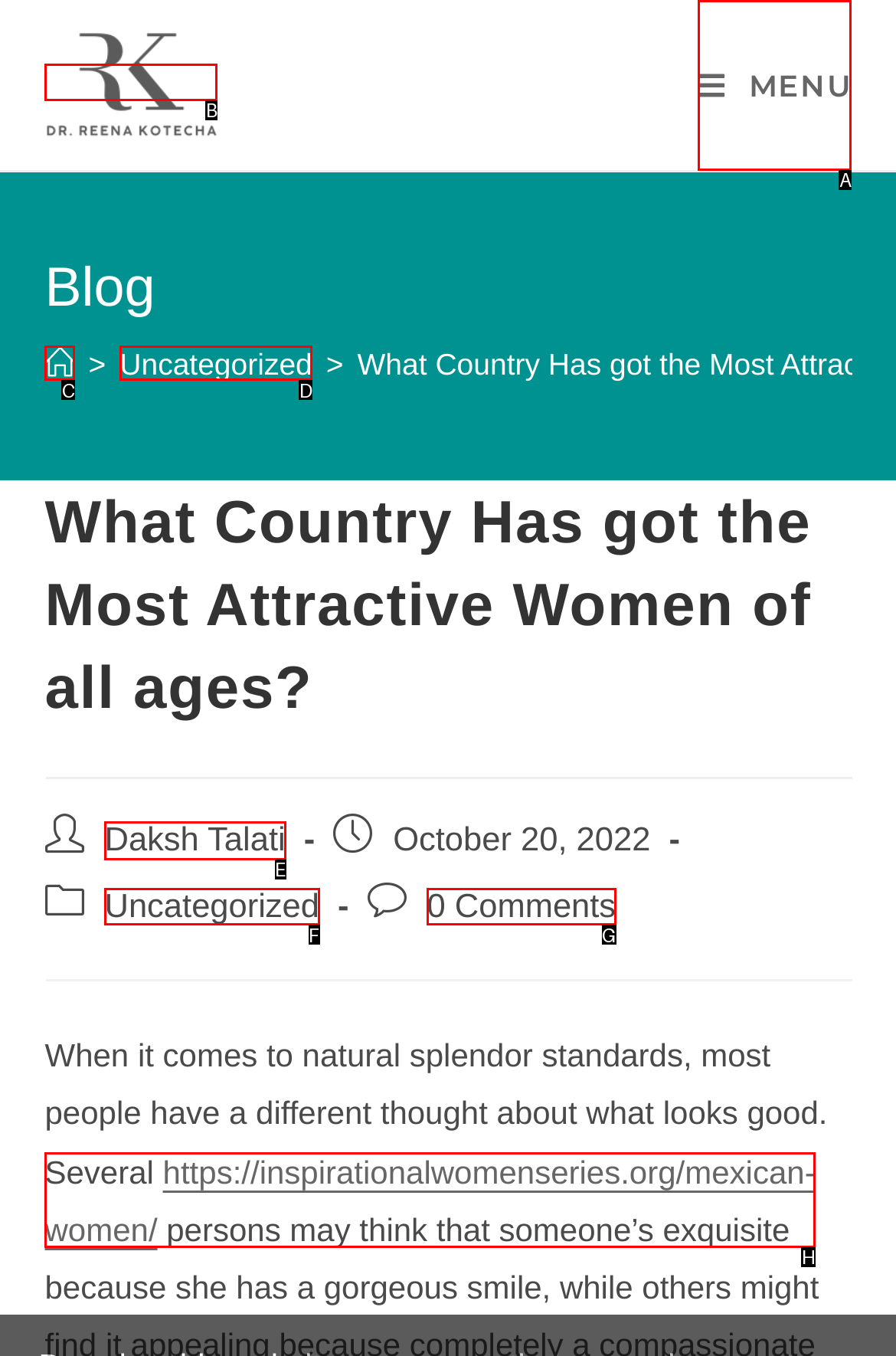Choose the letter of the option you need to click to Read the post by Daksh Talati. Answer with the letter only.

E